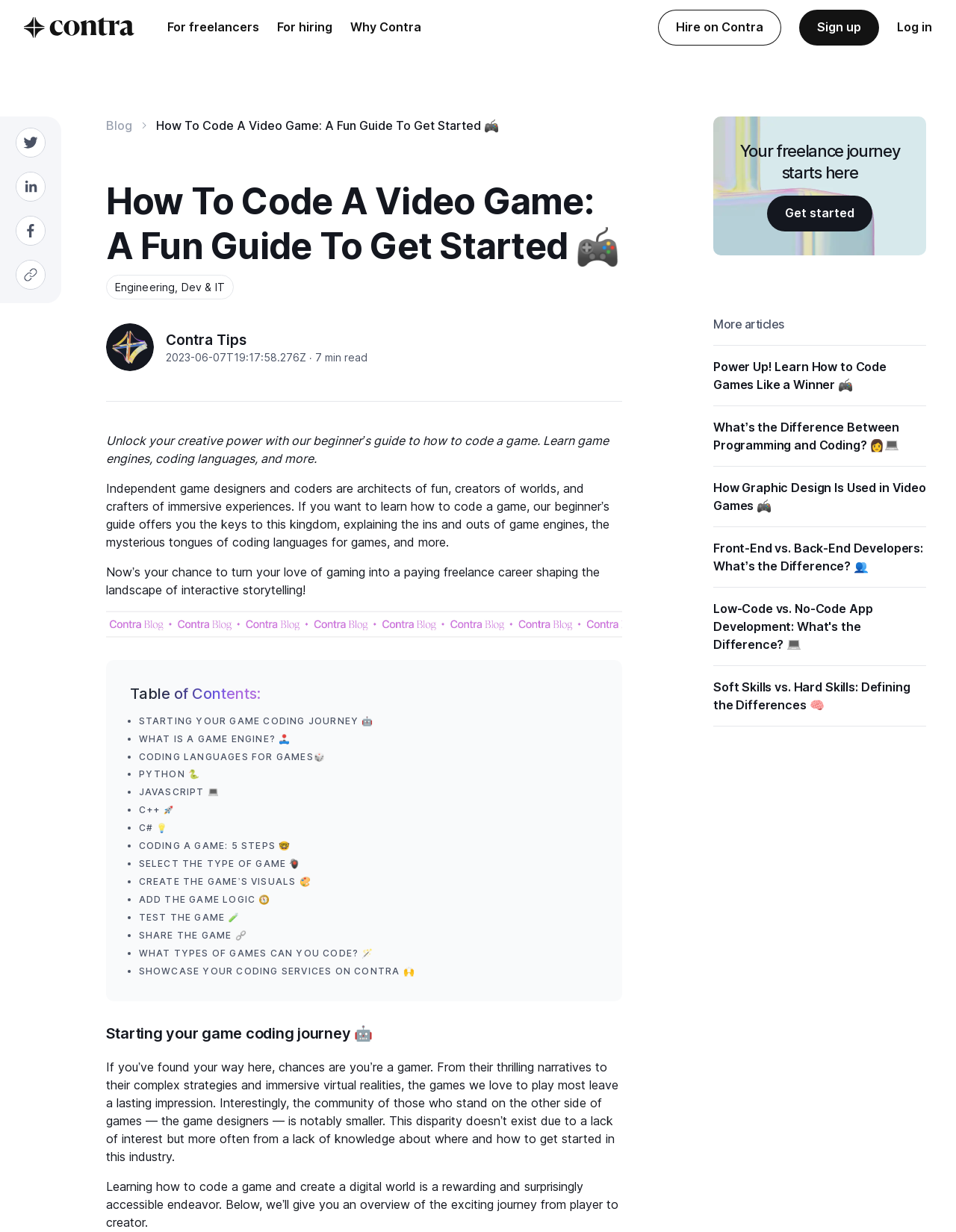Please extract and provide the main headline of the webpage.

How To Code A Video Game: A Fun Guide To Get Started 🎮